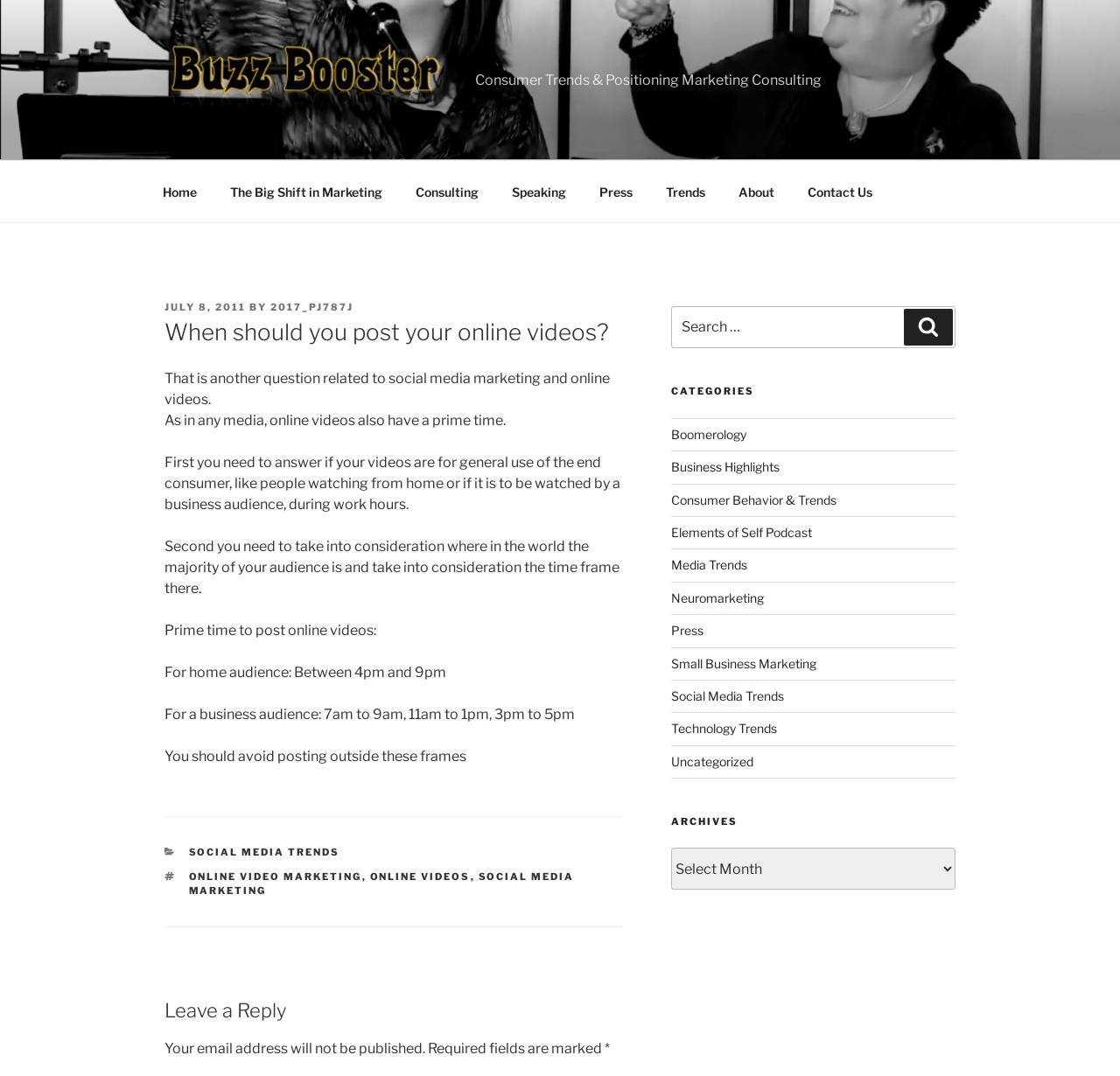Please find the bounding box coordinates of the element that must be clicked to perform the given instruction: "Select an archive". The coordinates should be four float numbers from 0 to 1, i.e., [left, top, right, bottom].

[0.599, 0.788, 0.853, 0.827]